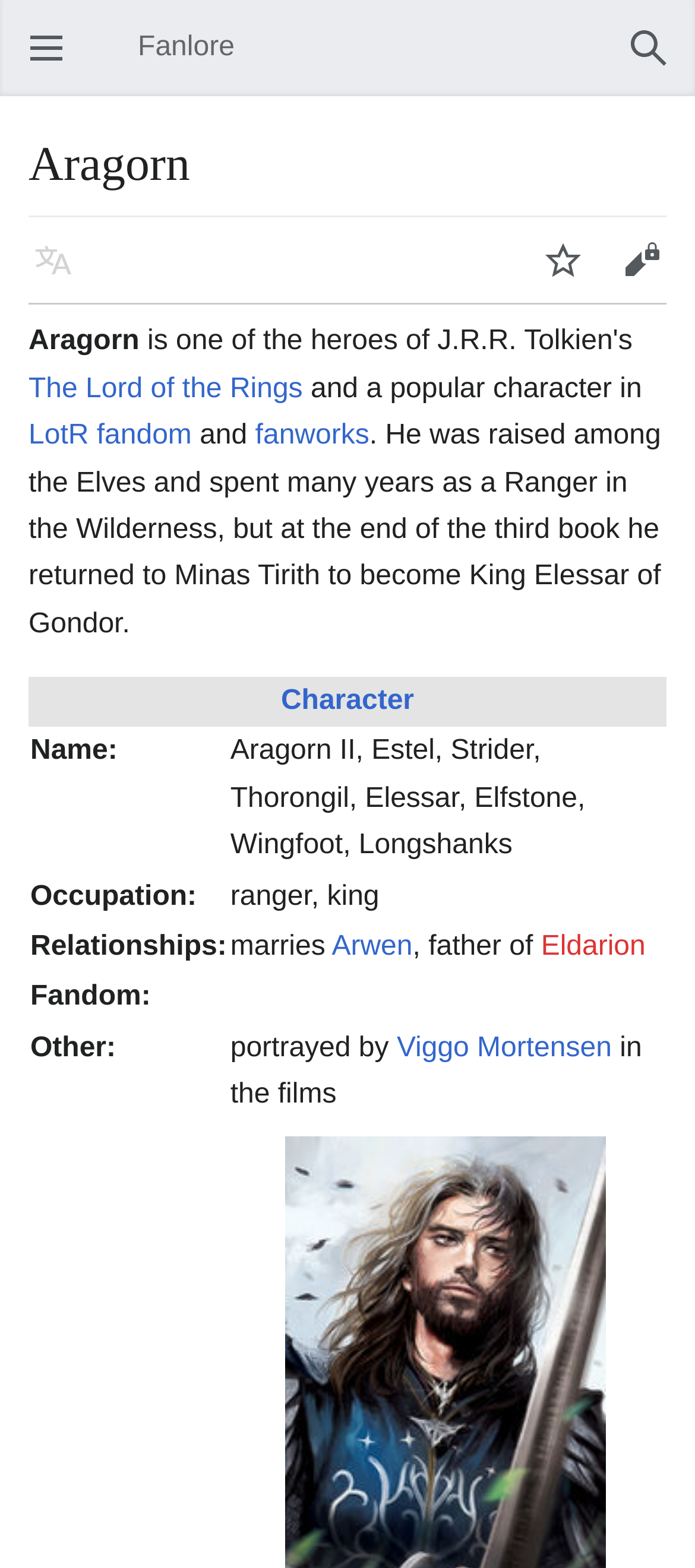What is the fandom of Aragorn?
Answer the question with a thorough and detailed explanation.

I found the answer by looking at the link 'LotR fandom' in the text, which suggests that Aragorn is a character in the Lord of the Rings fandom.